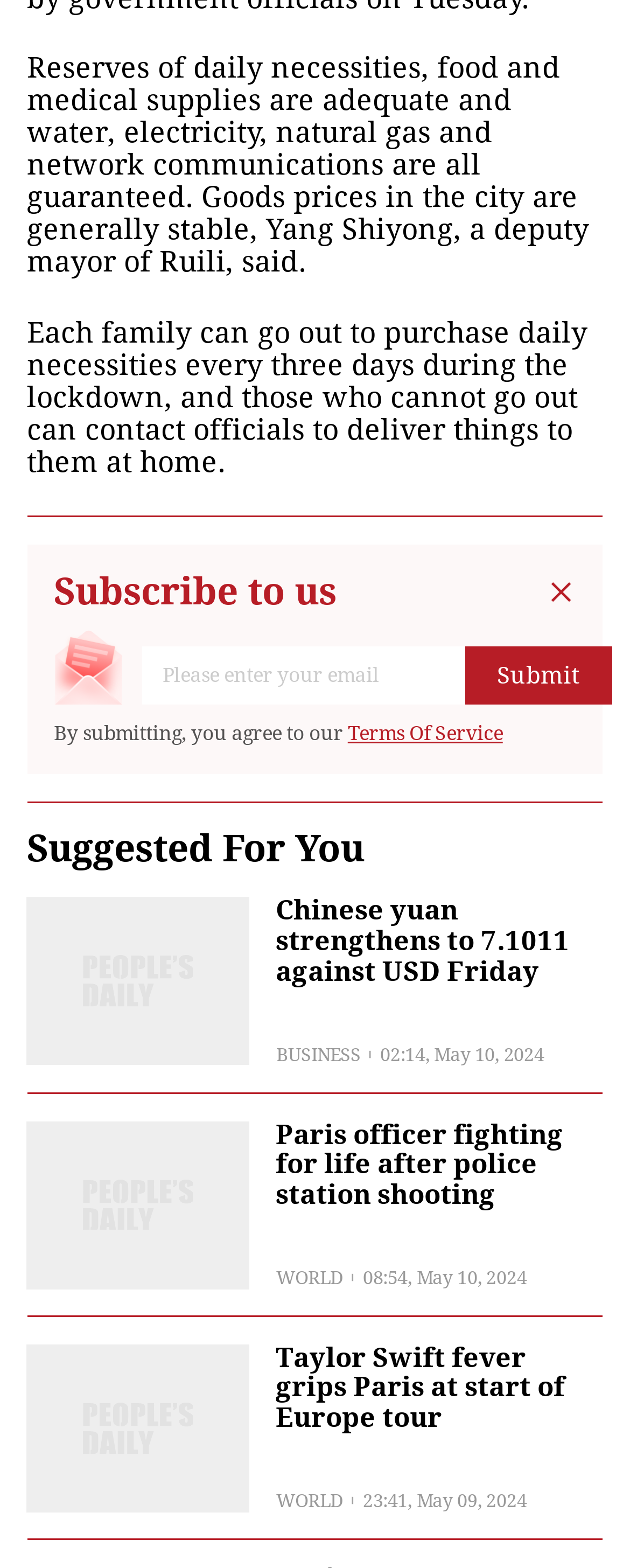What is the purpose of submitting an email on this webpage?
Please provide an in-depth and detailed response to the question.

The text 'Subscribe to us' and the presence of a textbox to enter an email address suggest that the purpose of submitting an email on this webpage is to subscribe to a service or newsletter.